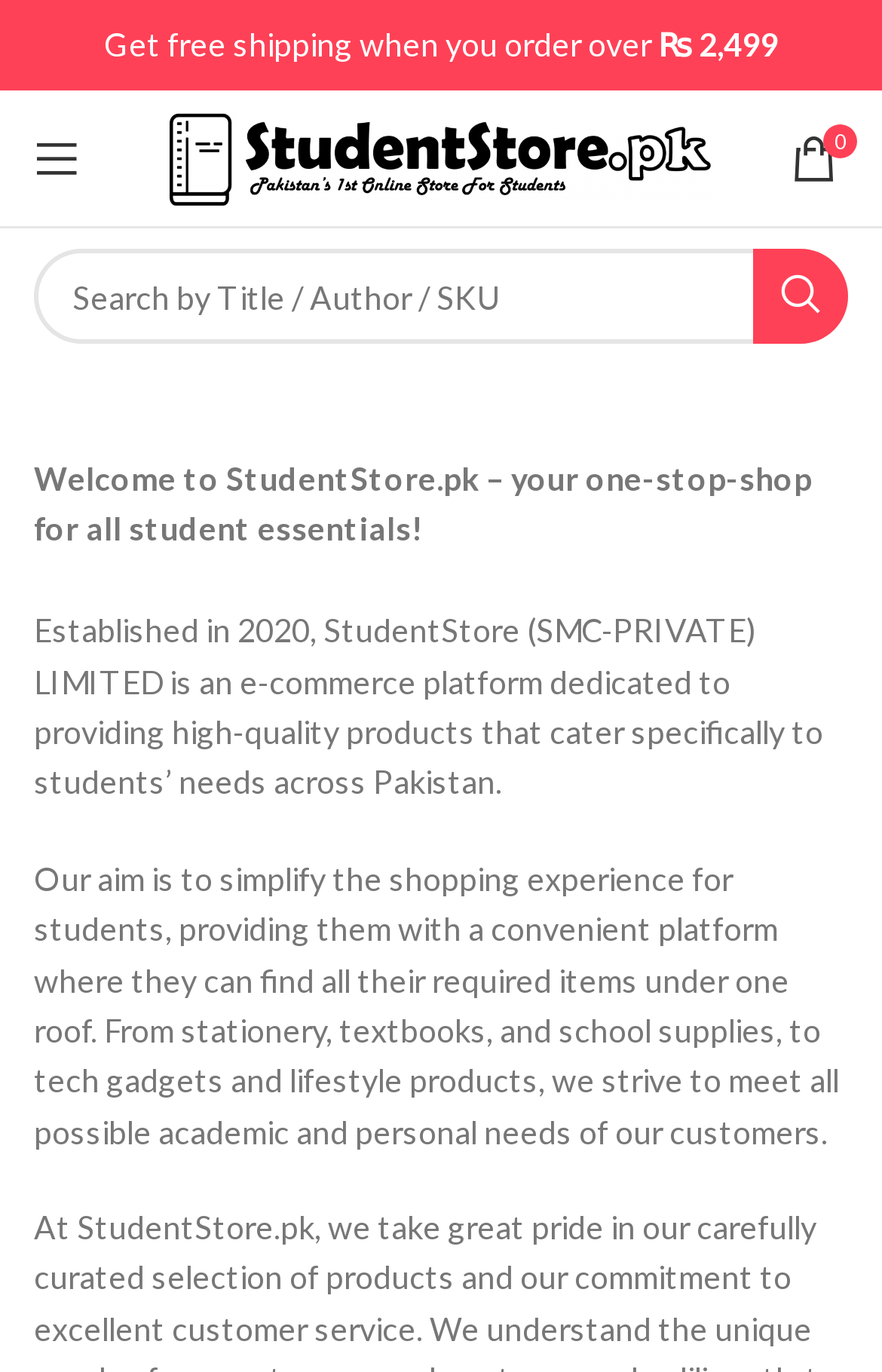Produce an elaborate caption capturing the essence of the webpage.

The webpage is about StudentStore.pk, an e-commerce platform for students in Pakistan. At the top, there is a promotional message stating that customers can get free shipping when they order over ₨2,499. 

On the top left, there is a link to open the mobile menu. Next to it, there is a site logo. On the top right, there is a link with a cart icon and a count of 0 items. 

Below the promotional message, there is a search bar that spans most of the width of the page. The search bar has a text box where users can input their search queries, and a search button with a magnifying glass icon.

Below the search bar, there is a welcome message that introduces StudentStore.pk as a one-stop-shop for all student essentials. 

Following the welcome message, there are two paragraphs of text that describe the company's history and mission. The first paragraph explains that StudentStore.pk was established in 2020 and aims to provide high-quality products to students across Pakistan. The second paragraph elaborates on the company's goal to simplify the shopping experience for students, offering a wide range of products from stationery and textbooks to tech gadgets and lifestyle products.